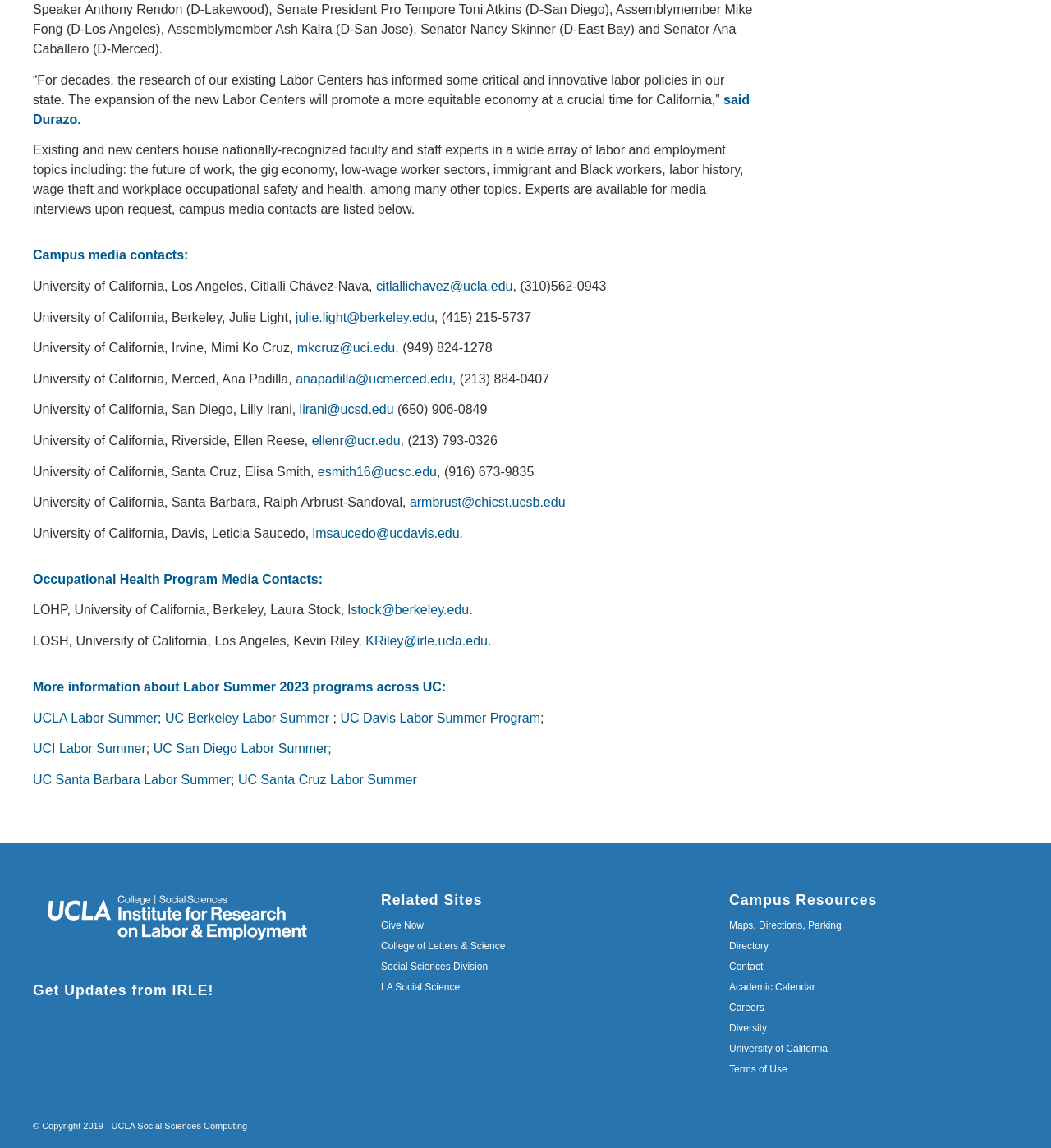From the details in the image, provide a thorough response to the question: What is the topic of the Labor Summer 2023 programs?

The webpage mentions Labor Summer 2023 programs across UC, and the context suggests that the topic is related to labor, employment, and workplace issues.